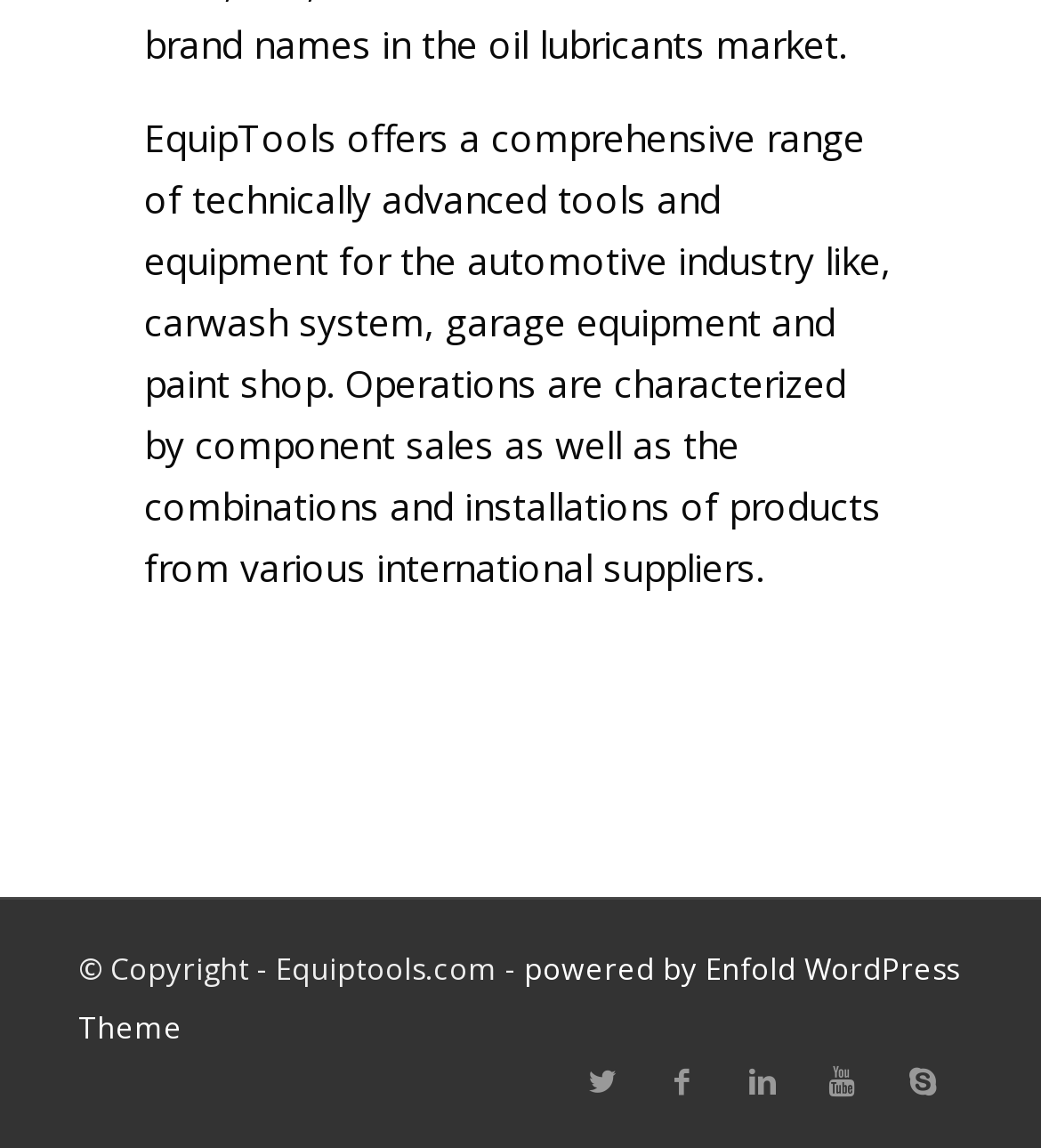Provide a brief response to the question below using one word or phrase:
How many social media links are there?

5